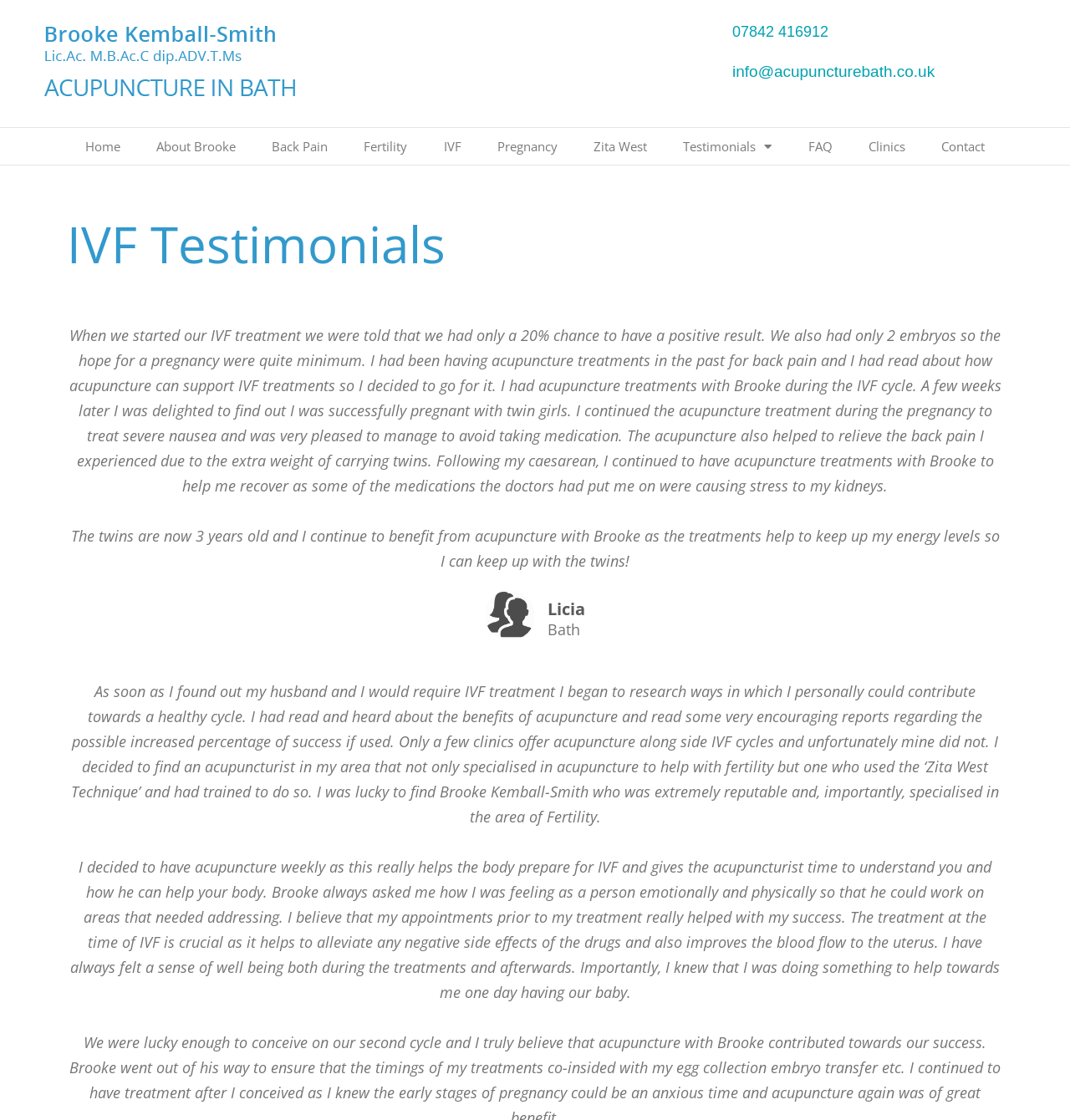Can you identify the bounding box coordinates of the clickable region needed to carry out this instruction: 'Send an email to info@acupuncturebath.co.uk'? The coordinates should be four float numbers within the range of 0 to 1, stated as [left, top, right, bottom].

[0.684, 0.056, 0.874, 0.072]